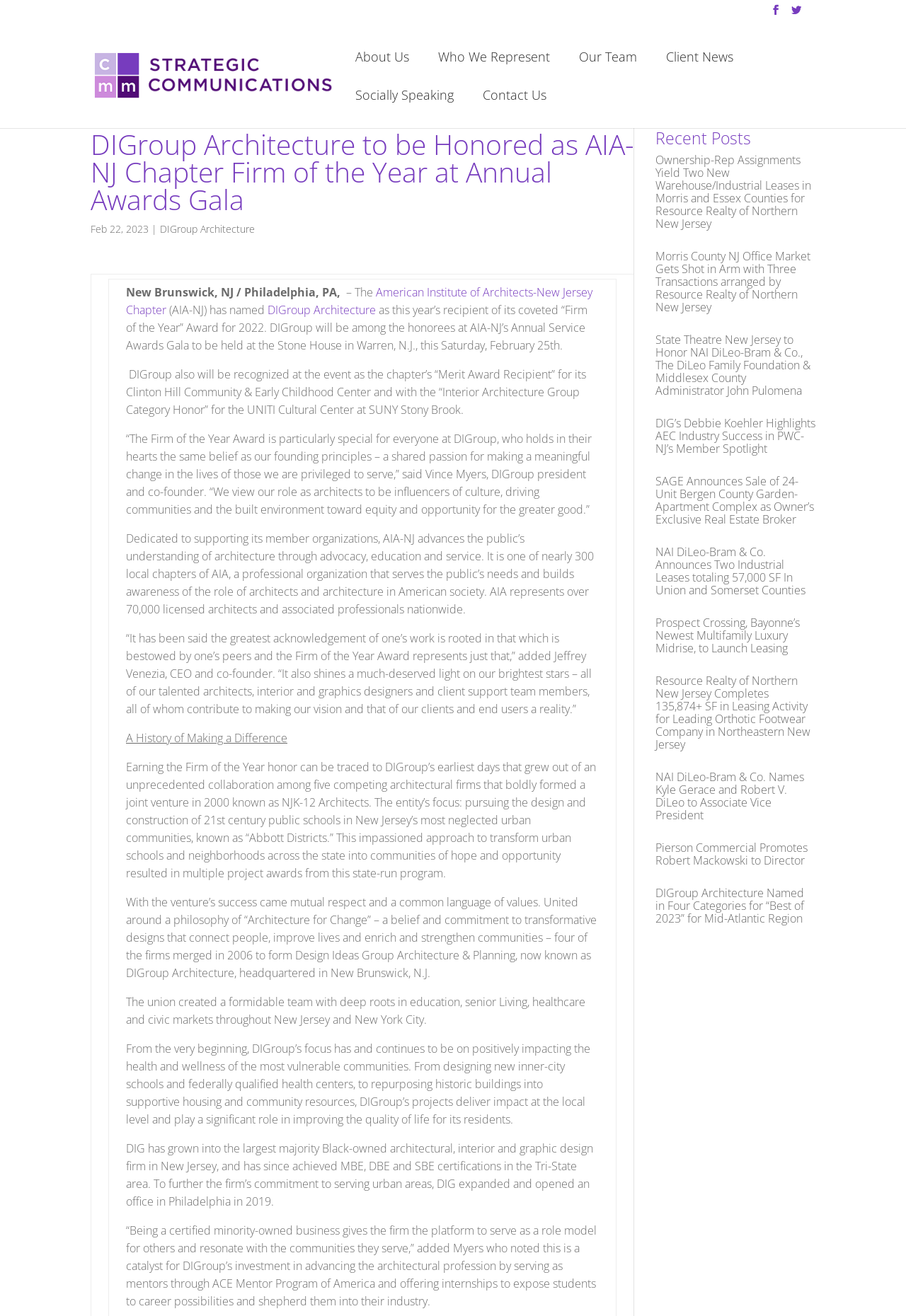Deliver a detailed narrative of the webpage's visual and textual elements.

This webpage is about DIGroup Architecture, a firm that has been honored as the AIA-NJ Chapter Firm of the Year at an Annual Awards Gala. The page has a prominent heading at the top, followed by a date "Feb 22, 2023" and a link to "DIGroup Architecture". 

Below the heading, there is a section of text that describes the firm's achievement, including being recognized as the chapter's "Merit Award Recipient" and "Interior Architecture Group Category Honor" for their projects. The text also includes quotes from the firm's president and co-founder, Vince Myers, and CEO and co-founder, Jeffrey Venezia.

To the left of the main content, there is a navigation menu with links to "About Us", "Who We Represent", "Our Team", "Client News", "Socially Speaking", and "Contact Us". Above the navigation menu, there is a small image and a link to "cmm".

On the right side of the page, there is a section titled "Recent Posts" with multiple links to news articles, including "Ownership-Rep Assignments Yield Two New Warehouse/Industrial Leases in Morris and Essex Counties for Resource Realty of Northern New Jersey", "Morris County NJ Office Market Gets Shot in Arm with Three Transactions arranged by Resource Realty of Northern New Jersey", and several others.

At the top right corner of the page, there are three social media links represented by icons.